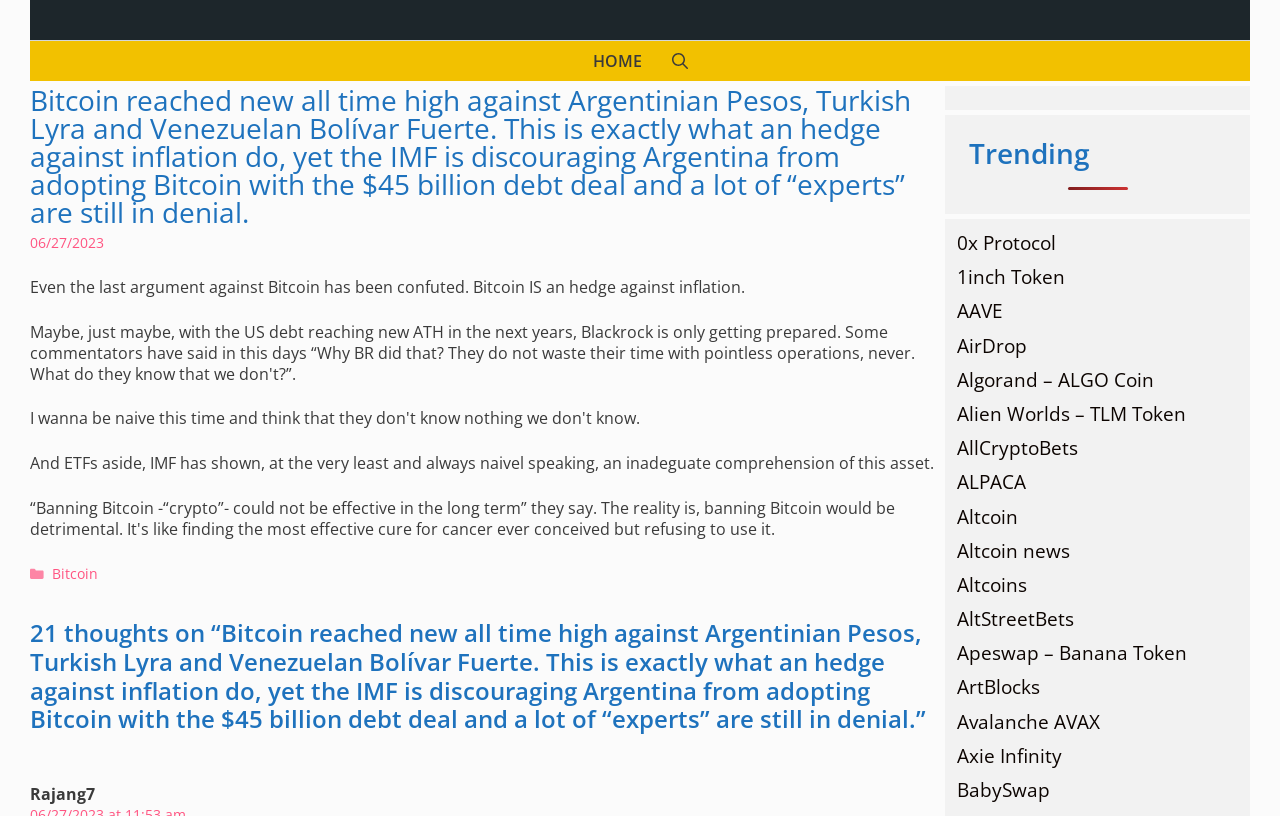Please provide the bounding box coordinate of the region that matches the element description: aria-label="Open Search Bar". Coordinates should be in the format (top-left x, top-left y, bottom-right x, bottom-right y) and all values should be between 0 and 1.

[0.513, 0.05, 0.549, 0.099]